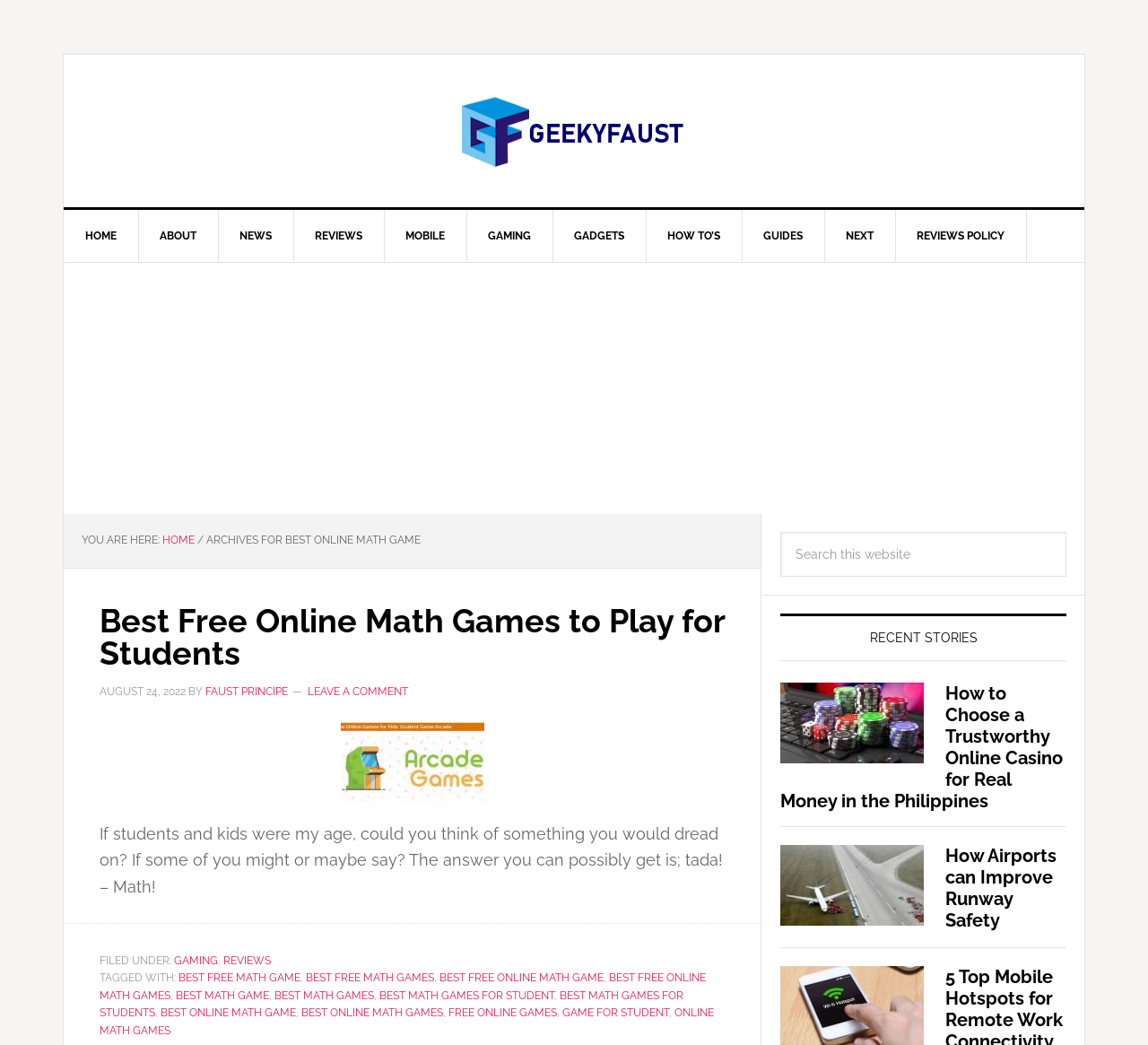What is the category of the article 'Best Free Online Math Games to Play for Students'?
Give a detailed explanation using the information visible in the image.

The category of the article 'Best Free Online Math Games to Play for Students' can be determined by looking at the 'FILED UNDER:' section, which lists 'GAMING' and 'REVIEWS' as the categories.